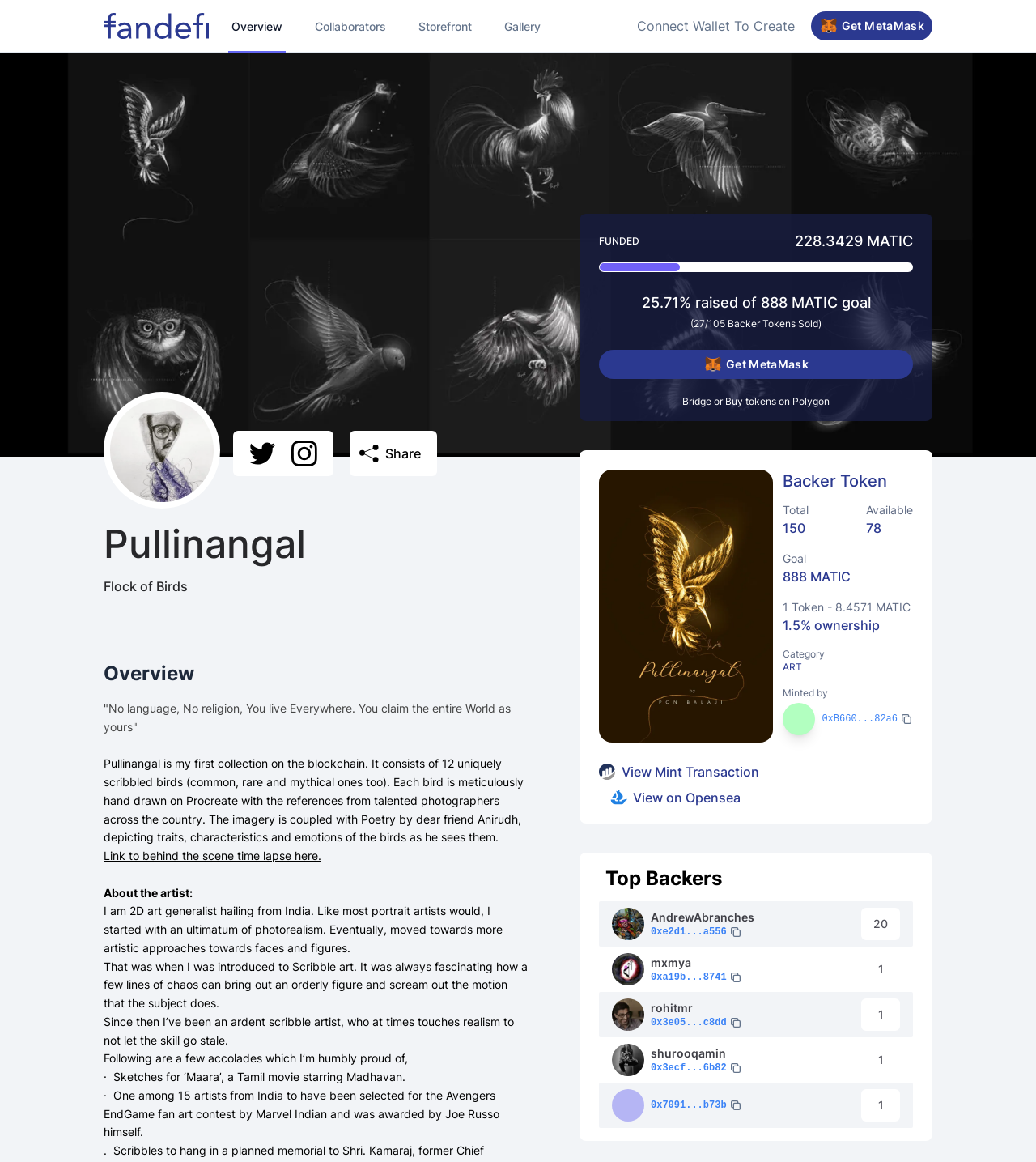Locate the UI element described by Open user menuGet MetaMask in the provided webpage screenshot. Return the bounding box coordinates in the format (top-left x, top-left y, bottom-right x, bottom-right y), ensuring all values are between 0 and 1.

[0.783, 0.01, 0.9, 0.035]